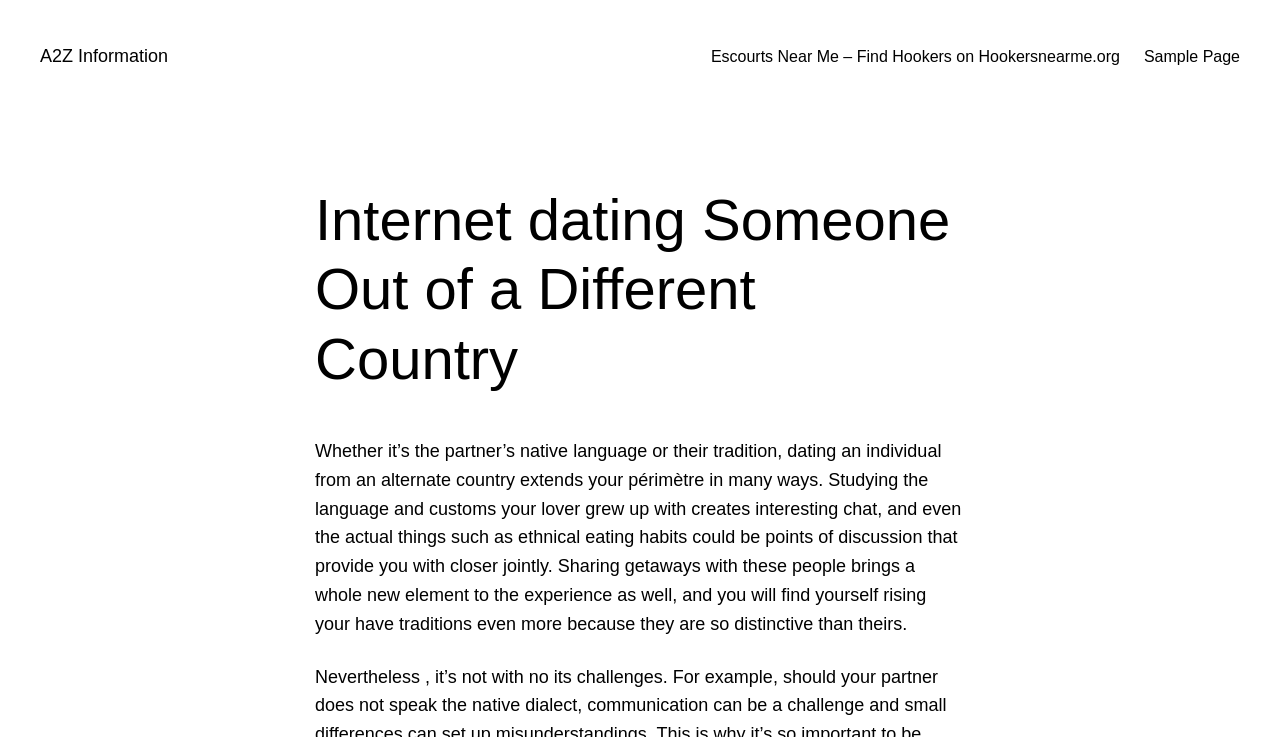From the given element description: "Sample Page", find the bounding box for the UI element. Provide the coordinates as four float numbers between 0 and 1, in the order [left, top, right, bottom].

[0.894, 0.059, 0.969, 0.094]